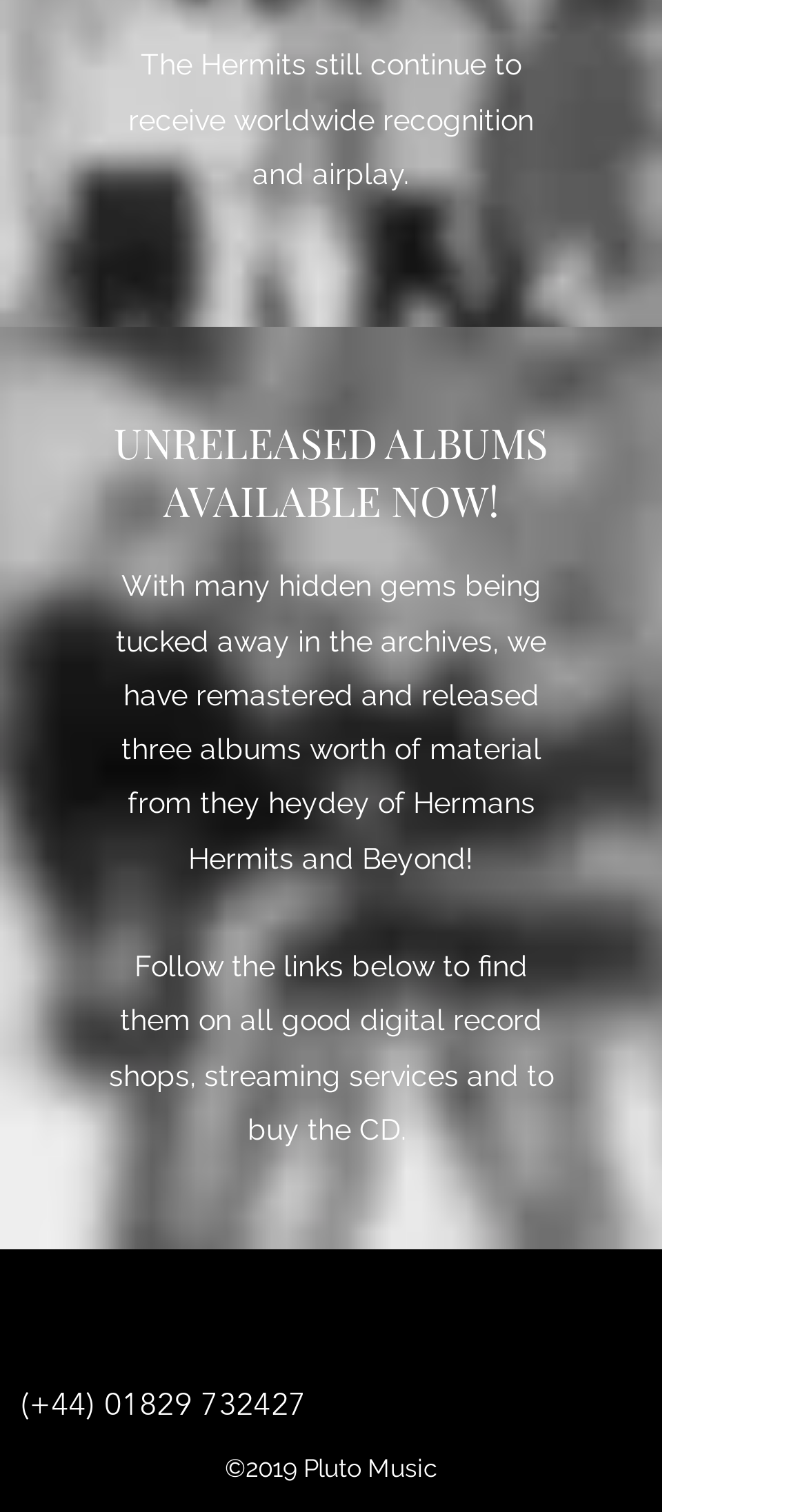Reply to the question with a brief word or phrase: What is the band's name?

Herman's Hermits